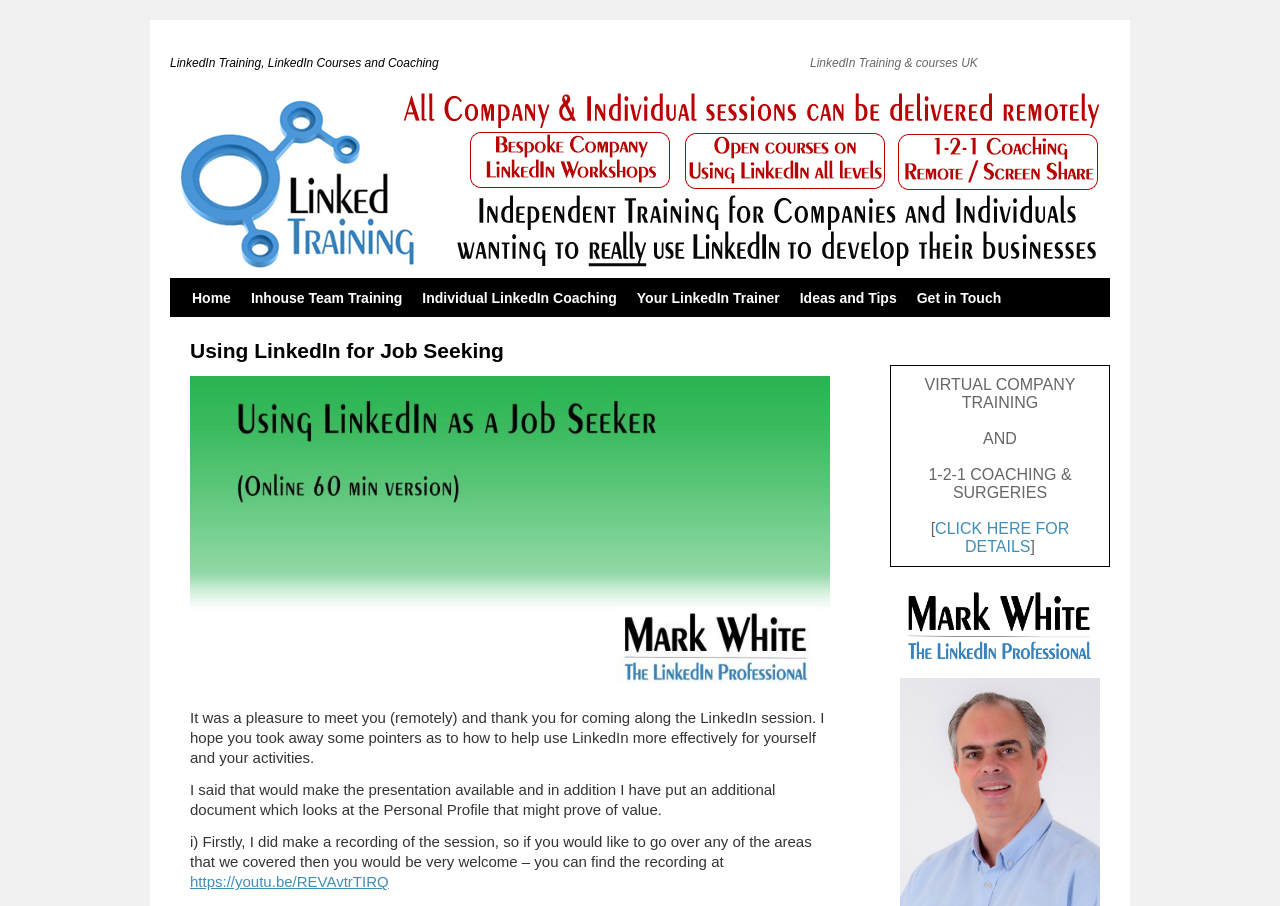What is the trainer's intention for the LinkedIn session?
Give a single word or phrase answer based on the content of the image.

To help use LinkedIn effectively